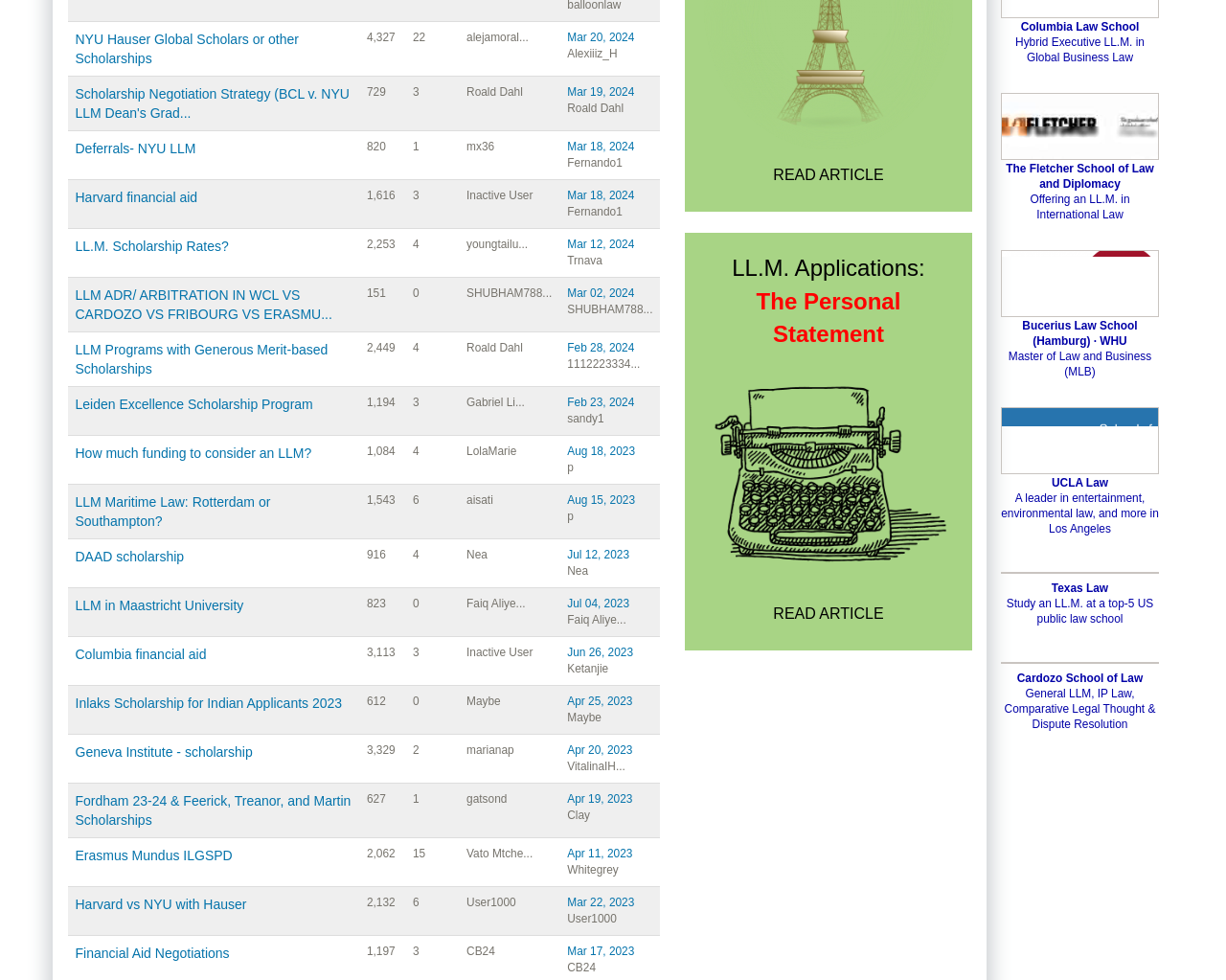Please locate the bounding box coordinates of the region I need to click to follow this instruction: "Click on NYU Hauser Global Scholars or other Scholarships".

[0.061, 0.032, 0.244, 0.067]